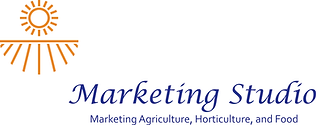What is the focus of the studio?
Please answer using one word or phrase, based on the screenshot.

Agriculture, Horticulture, and Food